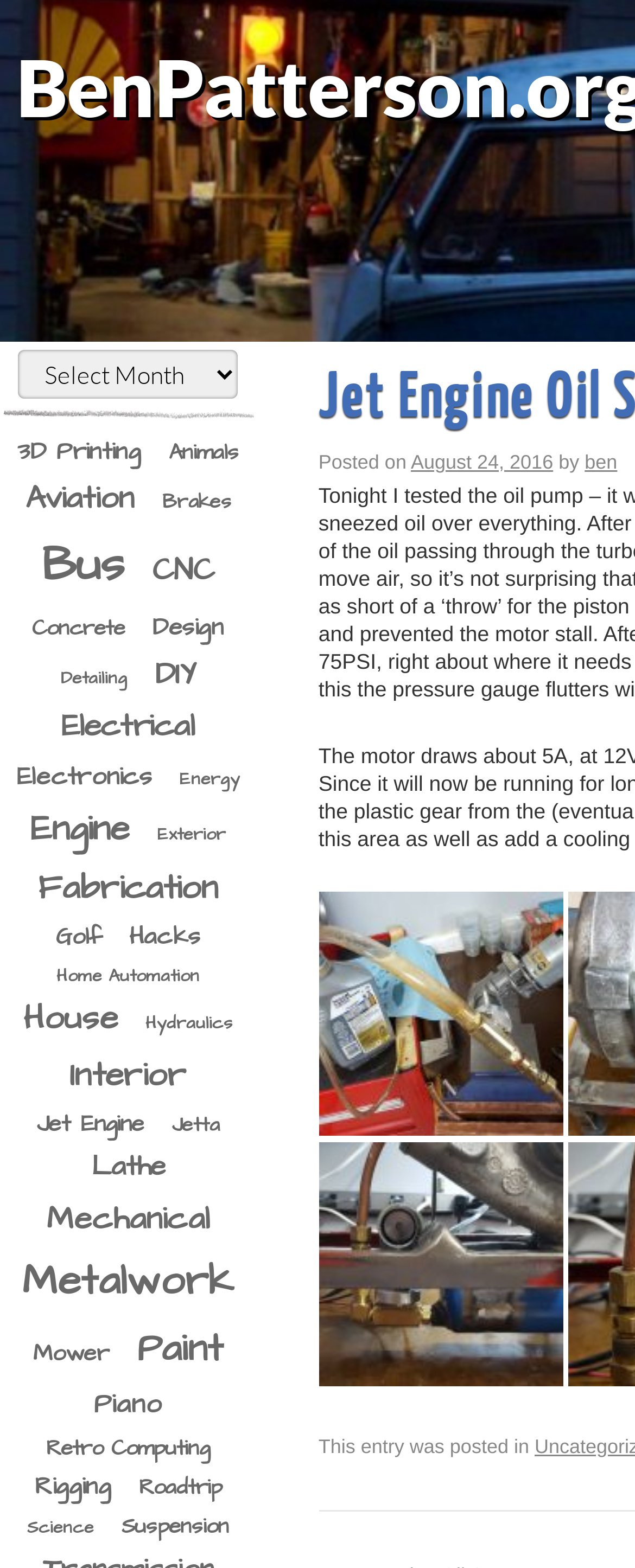Provide the bounding box coordinates for the area that should be clicked to complete the instruction: "Read the post from August 24, 2016".

[0.647, 0.287, 0.871, 0.302]